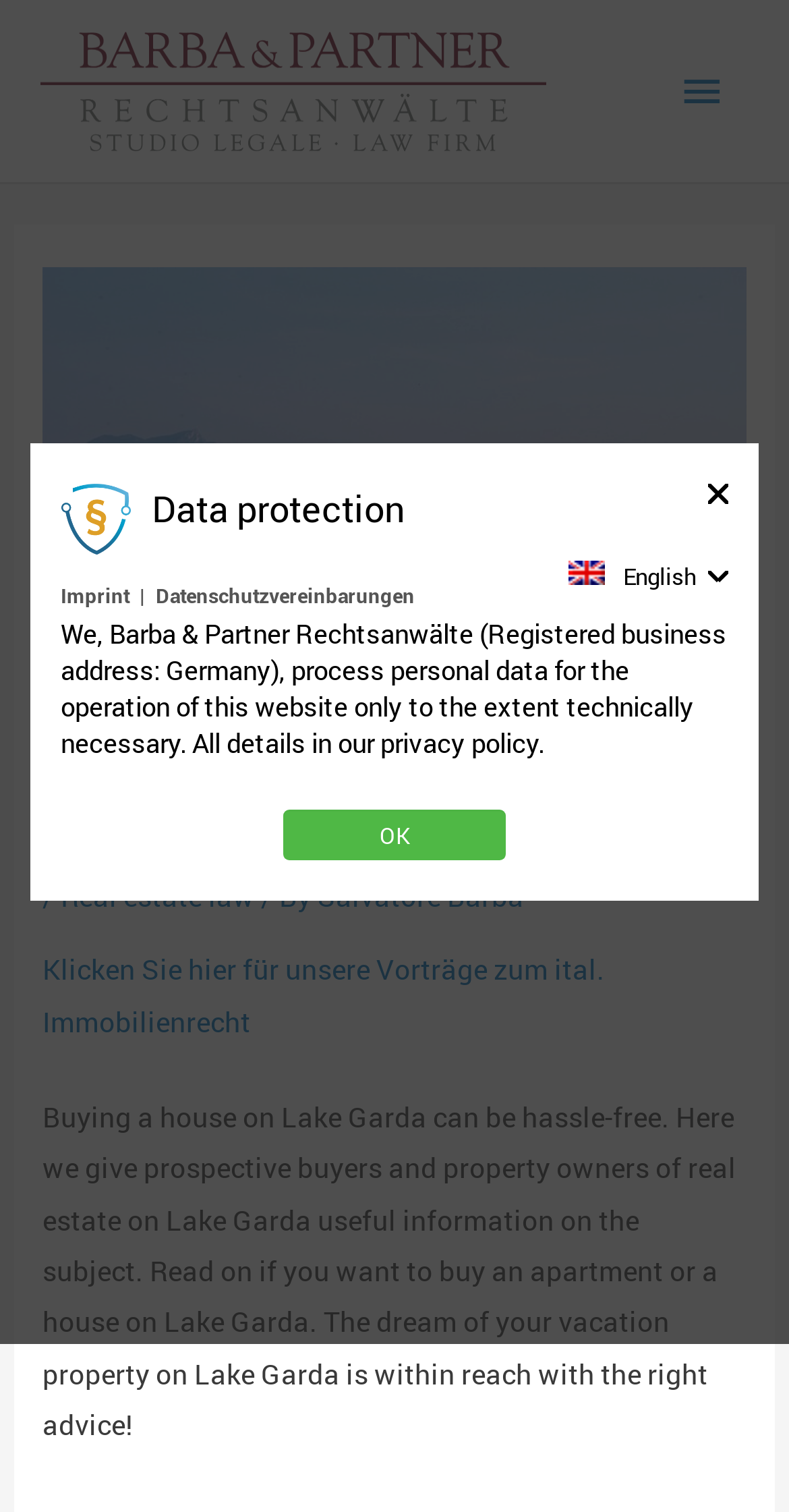Please identify the bounding box coordinates of the element that needs to be clicked to execute the following command: "Read the data protection policy". Provide the bounding box using four float numbers between 0 and 1, formatted as [left, top, right, bottom].

[0.192, 0.32, 0.513, 0.352]